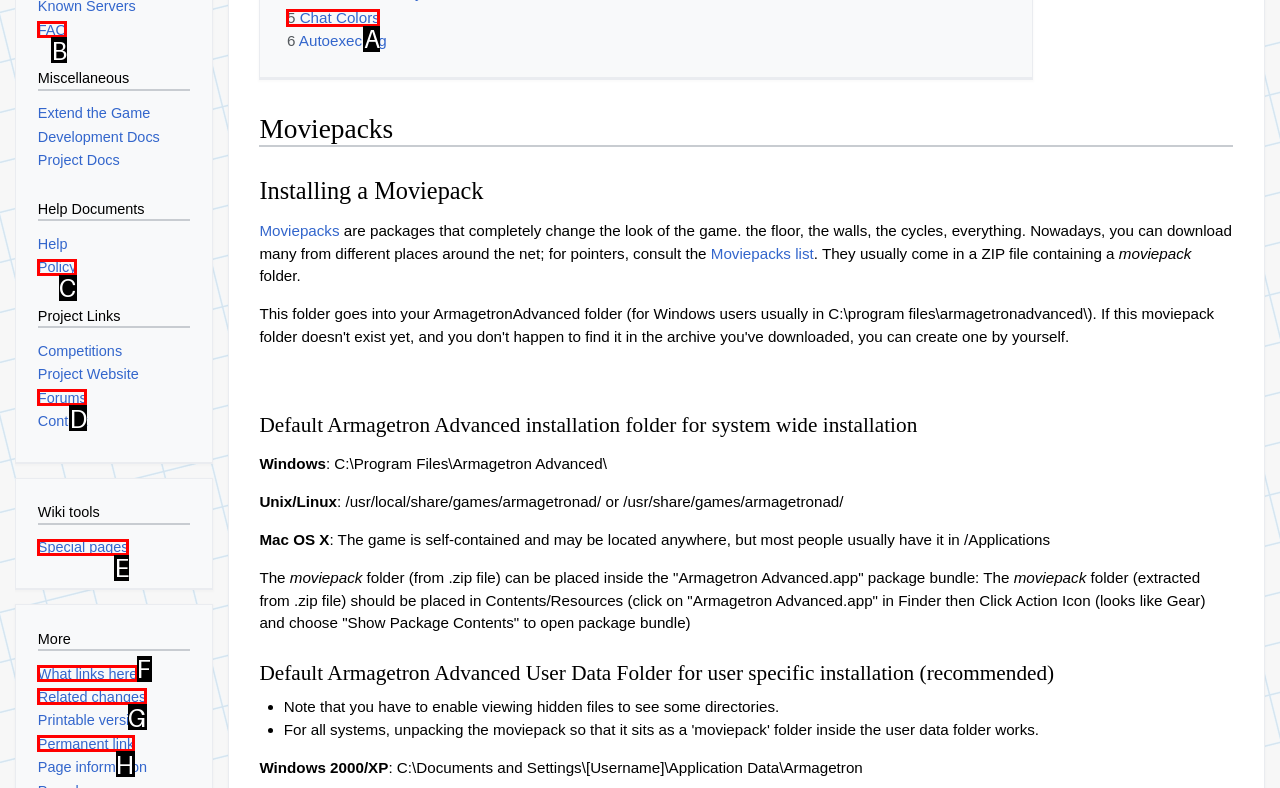Identify the letter that best matches this UI element description: 5 Chat Colors
Answer with the letter from the given options.

A